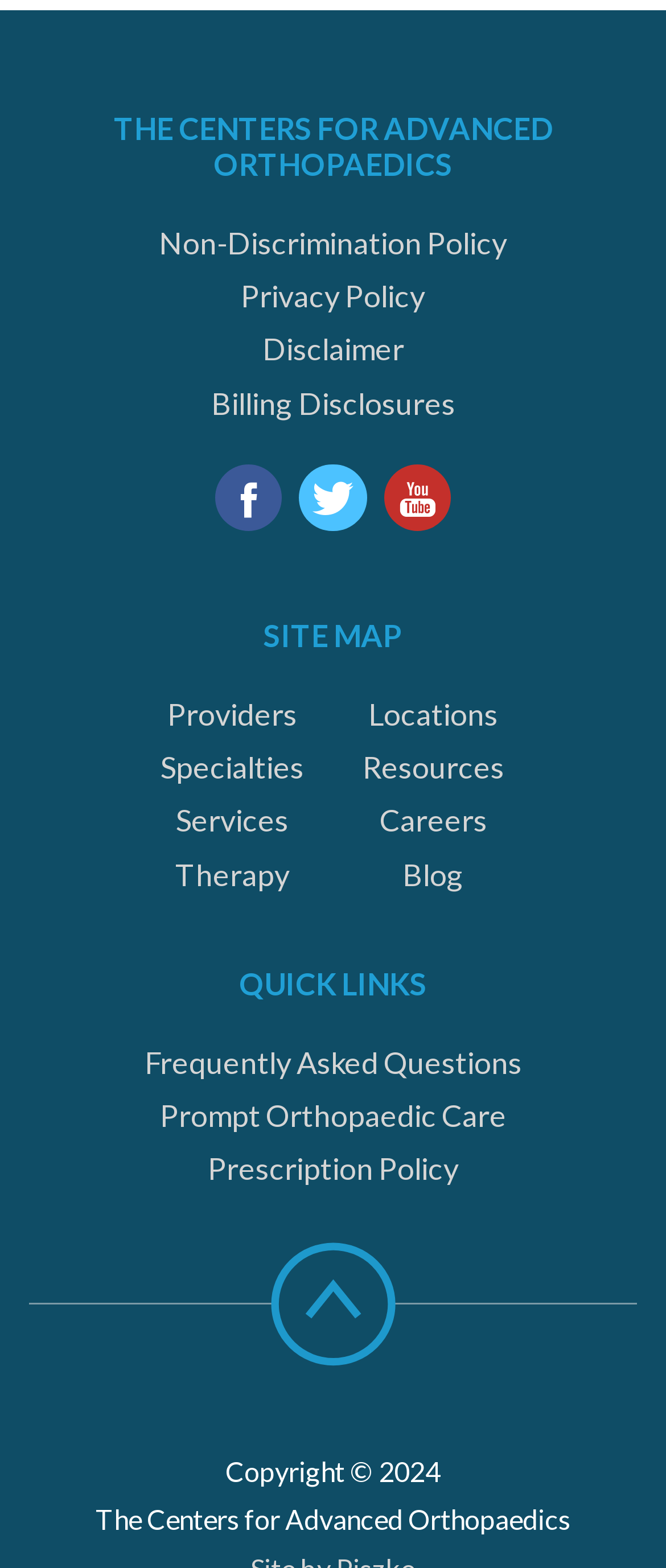Locate the bounding box coordinates of the element that should be clicked to fulfill the instruction: "View the list of Providers".

[0.241, 0.445, 0.457, 0.467]